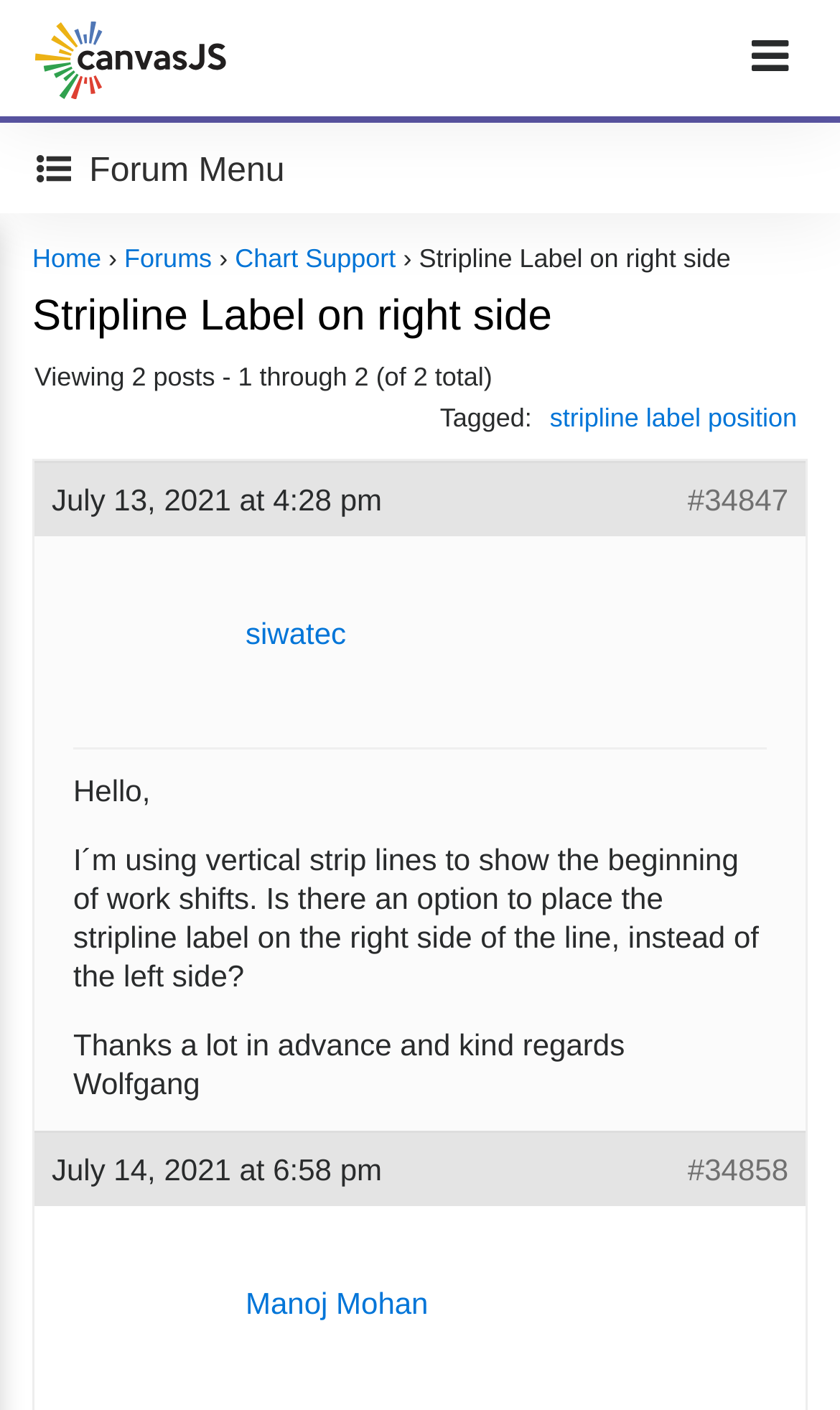Identify the bounding box coordinates necessary to click and complete the given instruction: "Click on the 'Forum Menu' button".

[0.041, 0.093, 0.382, 0.148]